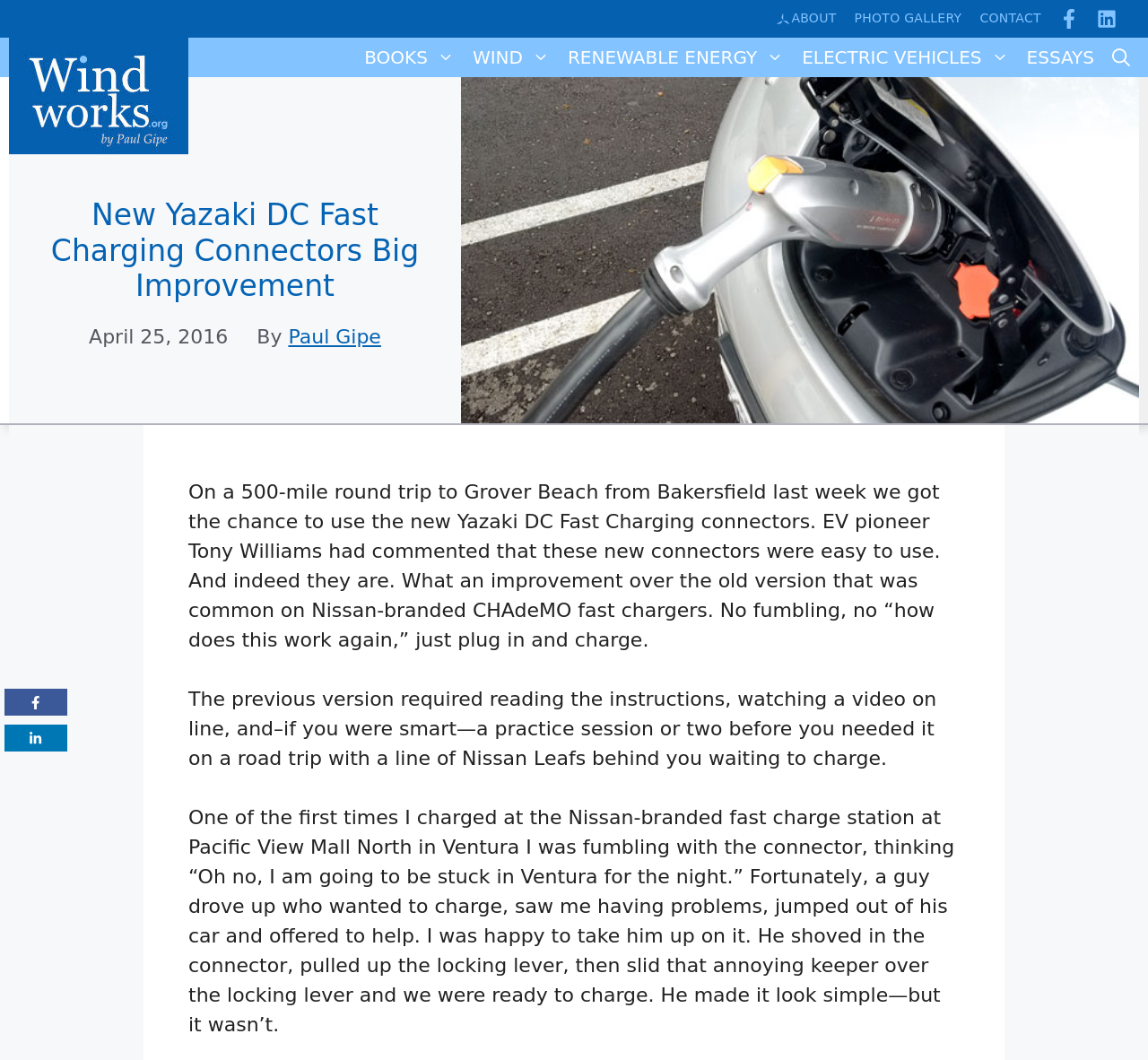Please locate the clickable area by providing the bounding box coordinates to follow this instruction: "Check Facebook link".

[0.004, 0.65, 0.059, 0.675]